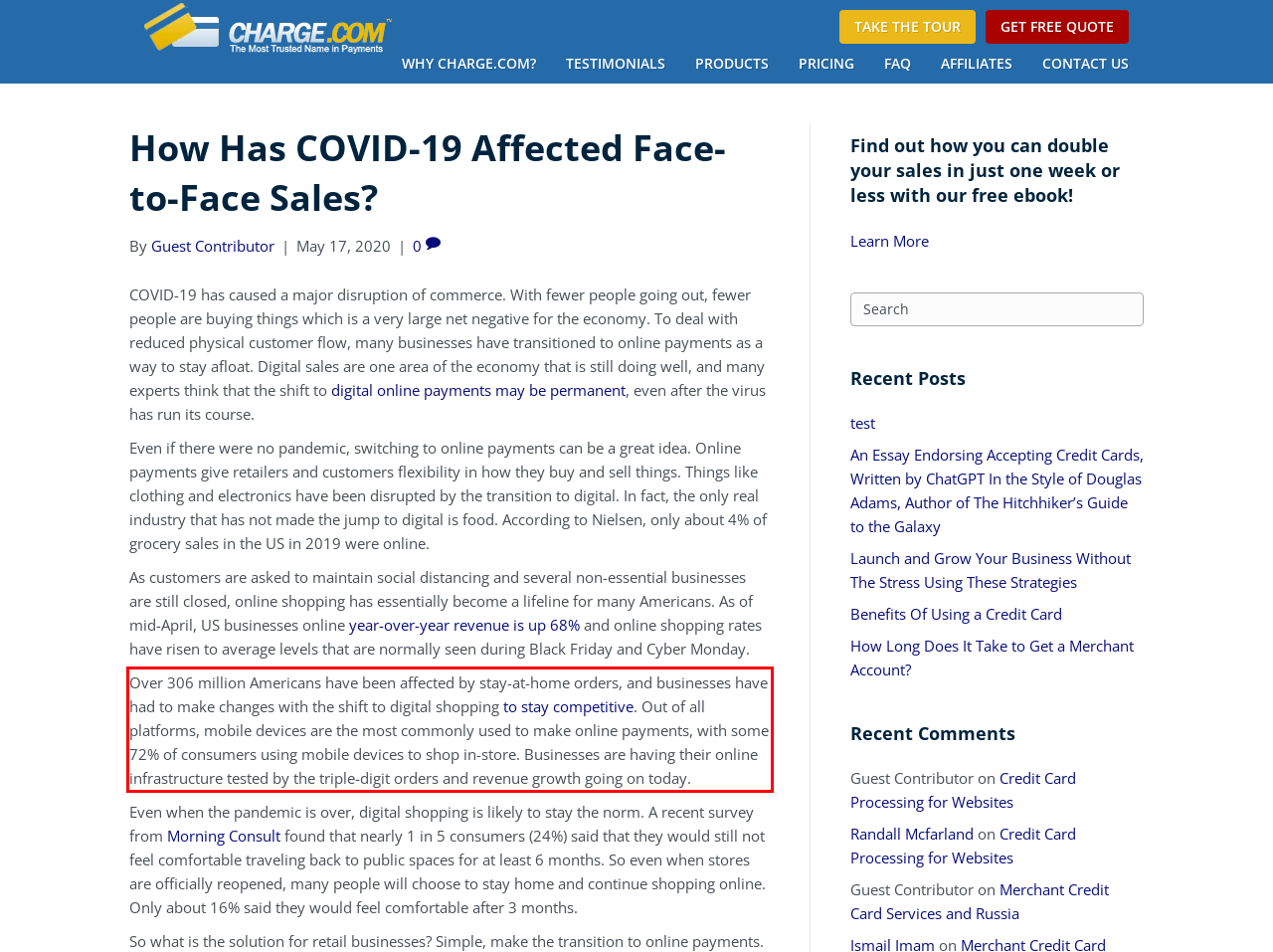Please examine the screenshot of the webpage and read the text present within the red rectangle bounding box.

Over 306 million Americans have been affected by stay-at-home orders, and businesses have had to make changes with the shift to digital shopping to stay competitive. Out of all platforms, mobile devices are the most commonly used to make online payments, with some 72% of consumers using mobile devices to shop in-store. Businesses are having their online infrastructure tested by the triple-digit orders and revenue growth going on today.